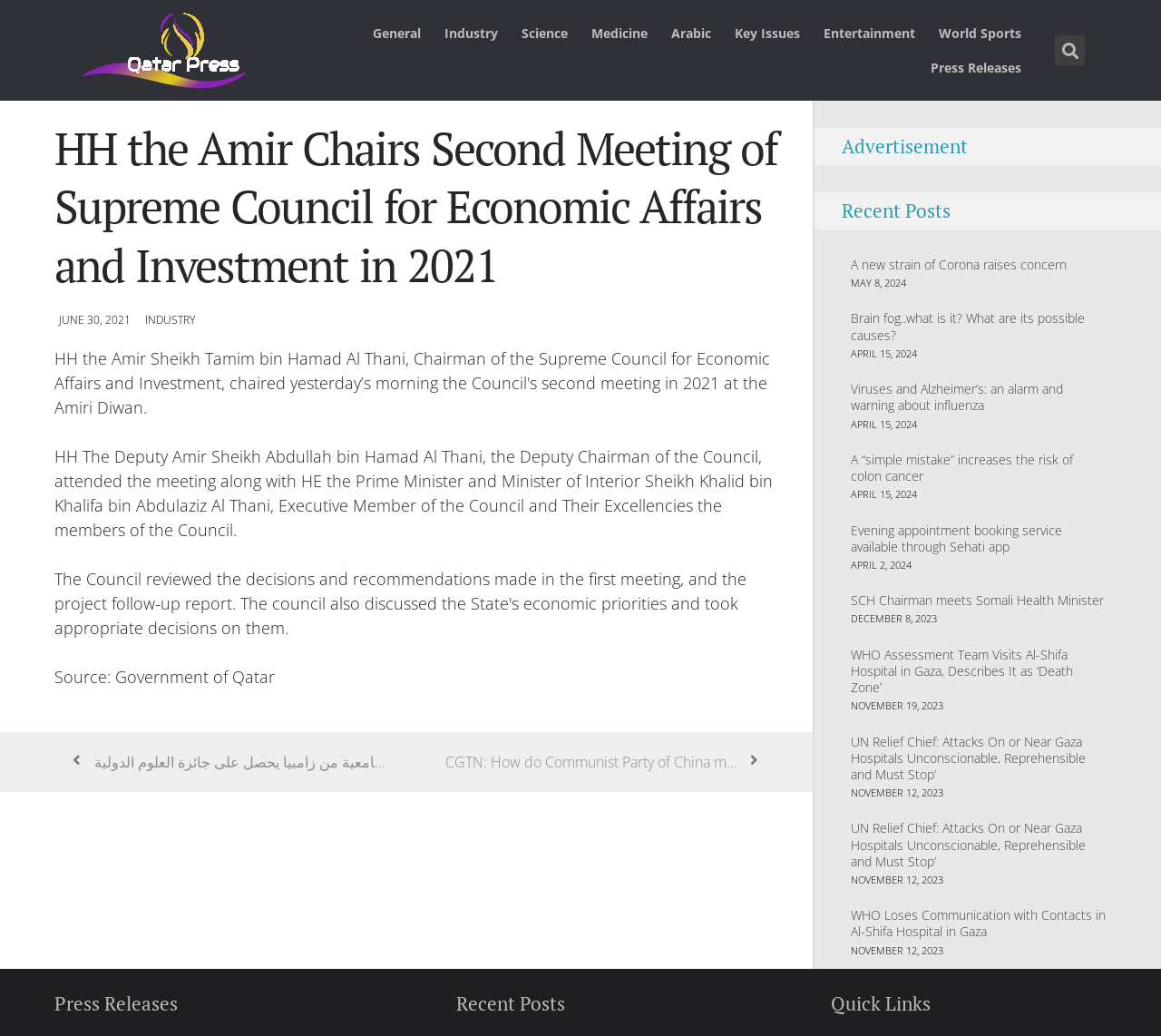How many recent posts are displayed on the webpage?
Using the screenshot, give a one-word or short phrase answer.

10